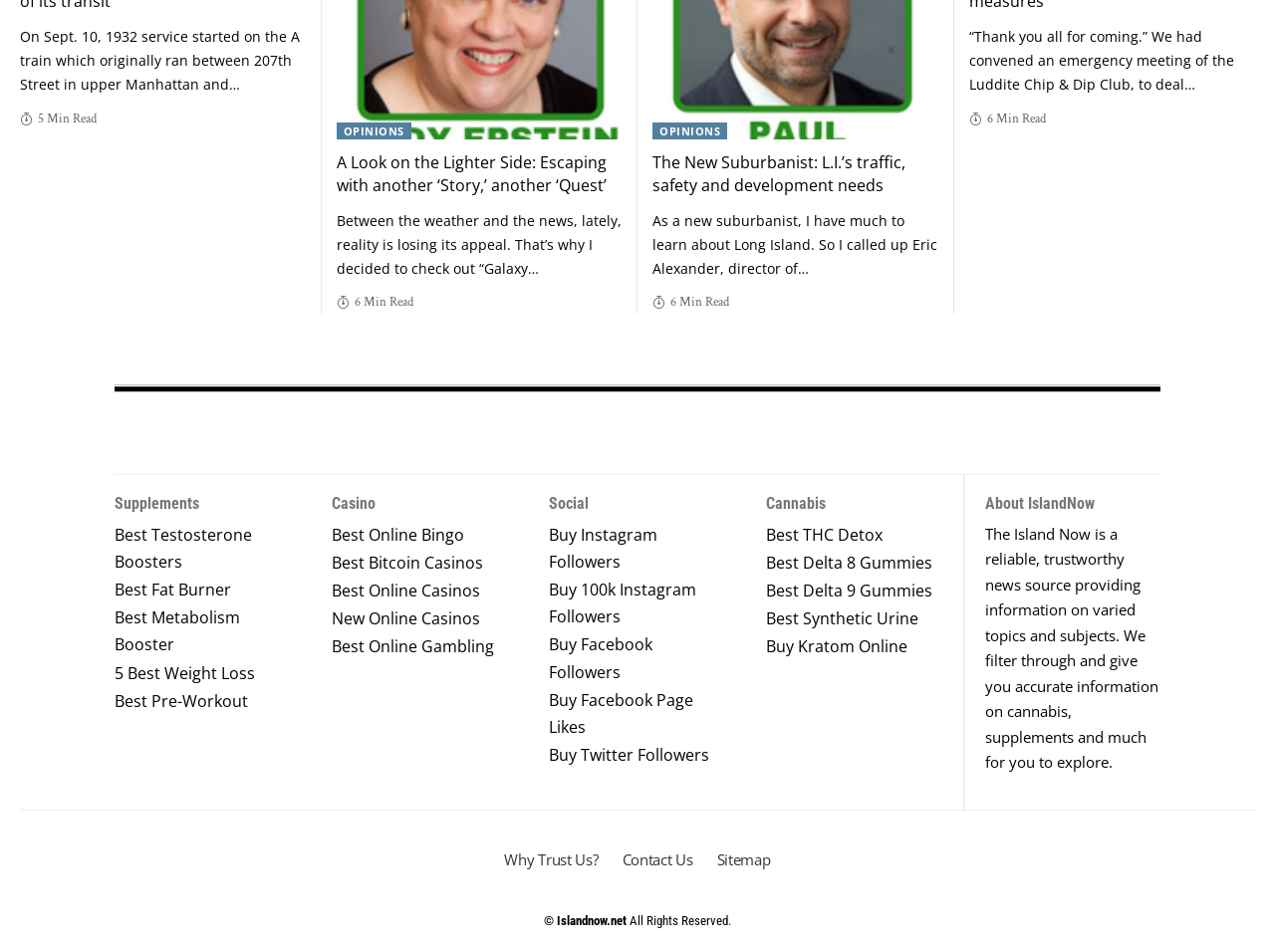Respond to the question below with a concise word or phrase:
What is the topic of the article 'A Look on the Lighter Side: Escaping with another ‘Story,’ another ‘Quest’'?

Escaping reality